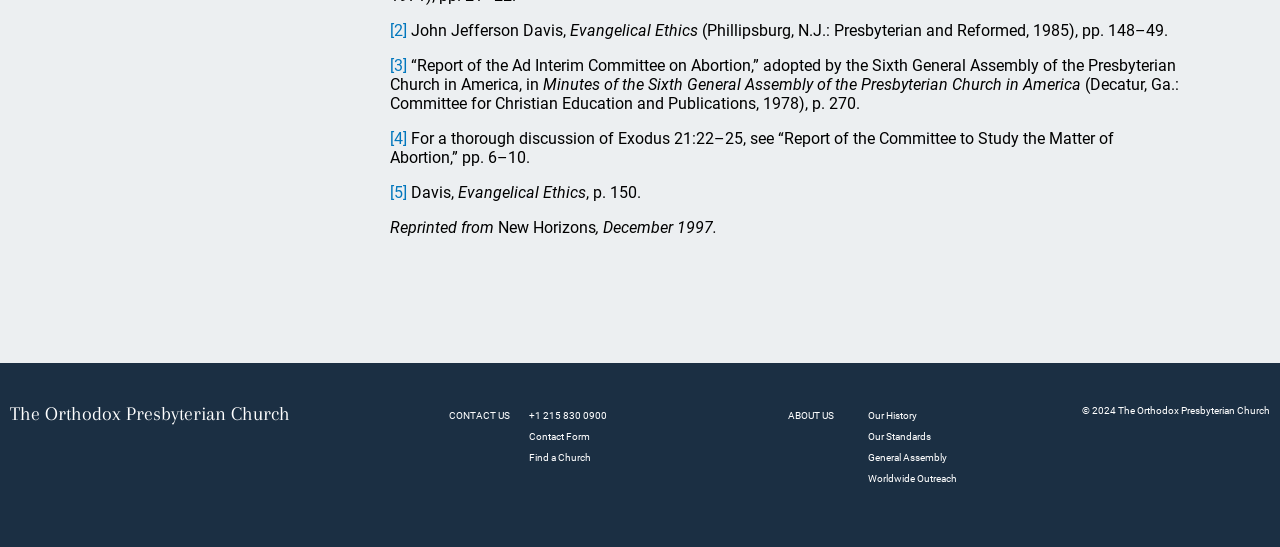How many links are on this webpage?
Your answer should be a single word or phrase derived from the screenshot.

7